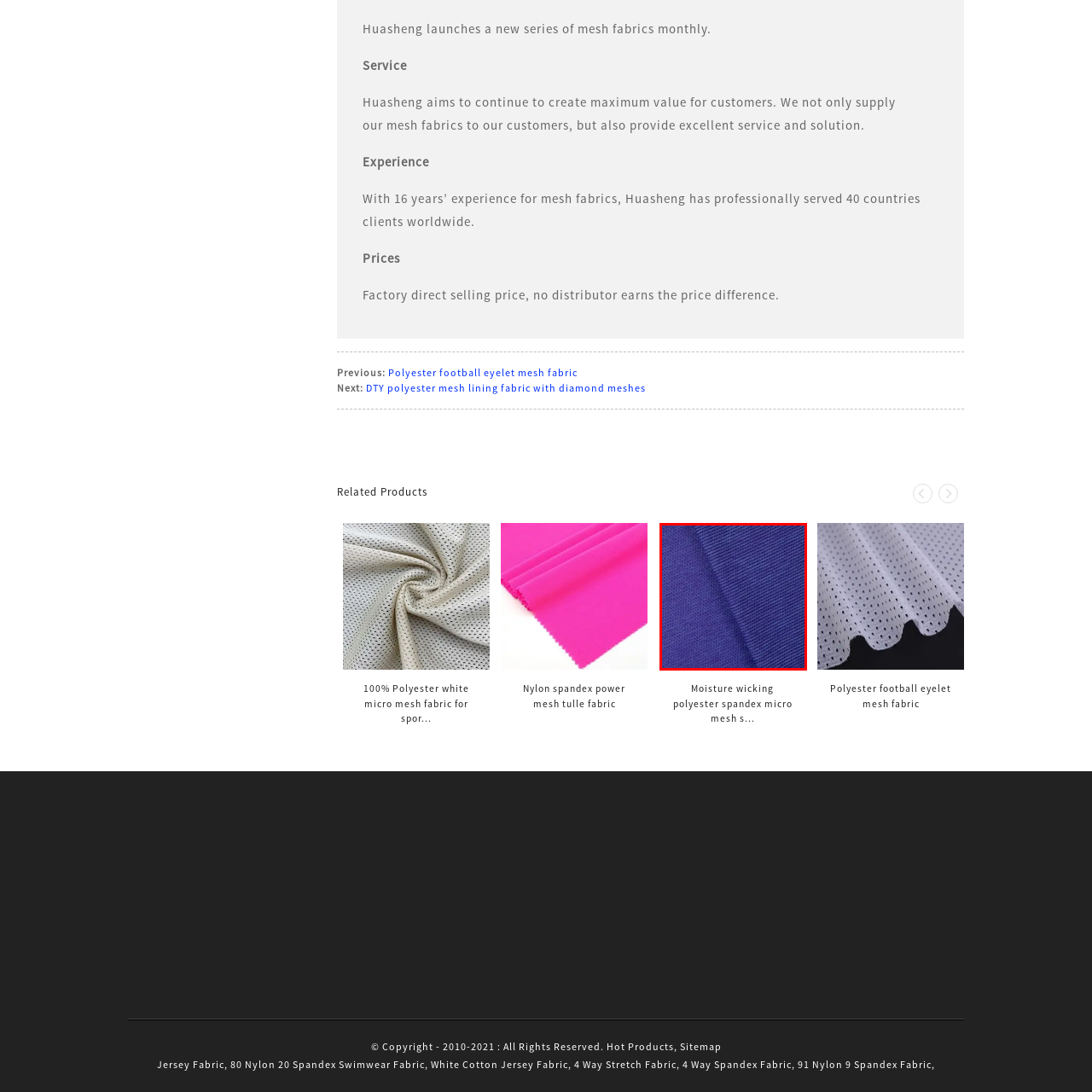Inspect the picture enclosed by the red border, What is the benefit of combining polyester and spandex? Provide your answer as a single word or phrase.

Durability and flexibility